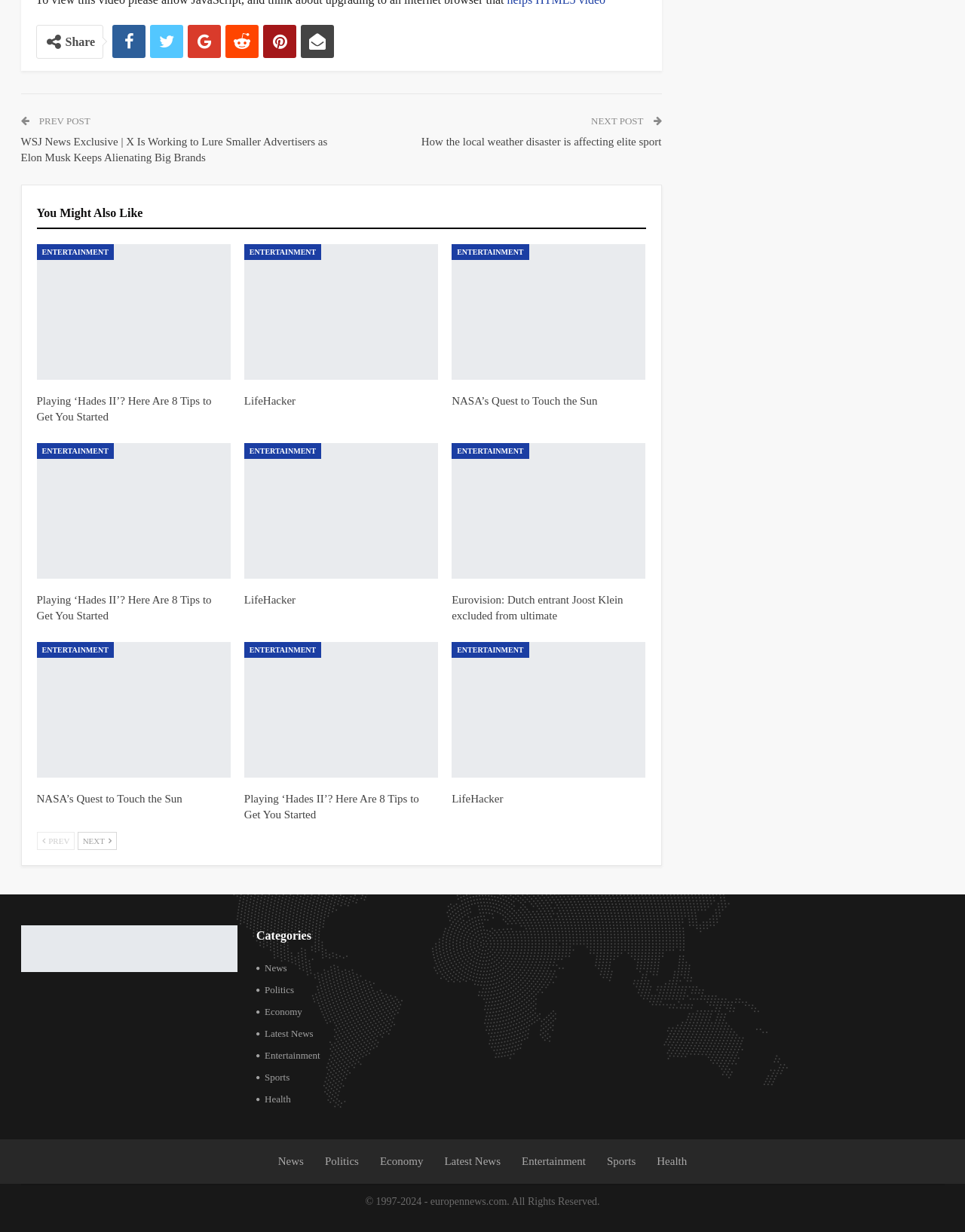Find the bounding box of the element with the following description: "Latest News". The coordinates must be four float numbers between 0 and 1, formatted as [left, top, right, bottom].

[0.266, 0.83, 0.49, 0.848]